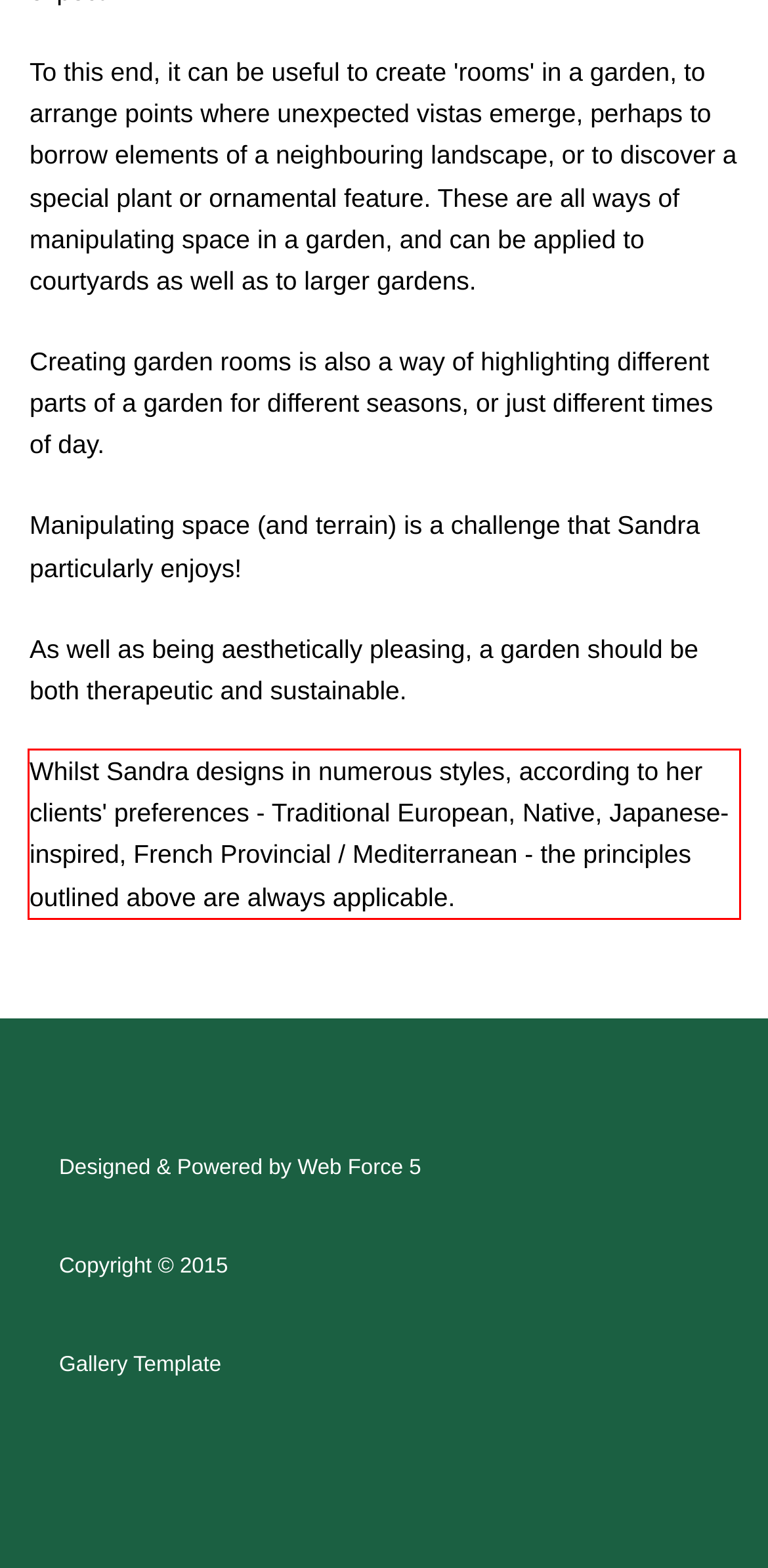You are given a screenshot showing a webpage with a red bounding box. Perform OCR to capture the text within the red bounding box.

Whilst Sandra designs in numerous styles, according to her clients' preferences - Traditional European, Native, Japanese-inspired, French Provincial / Mediterranean - the principles outlined above are always applicable.